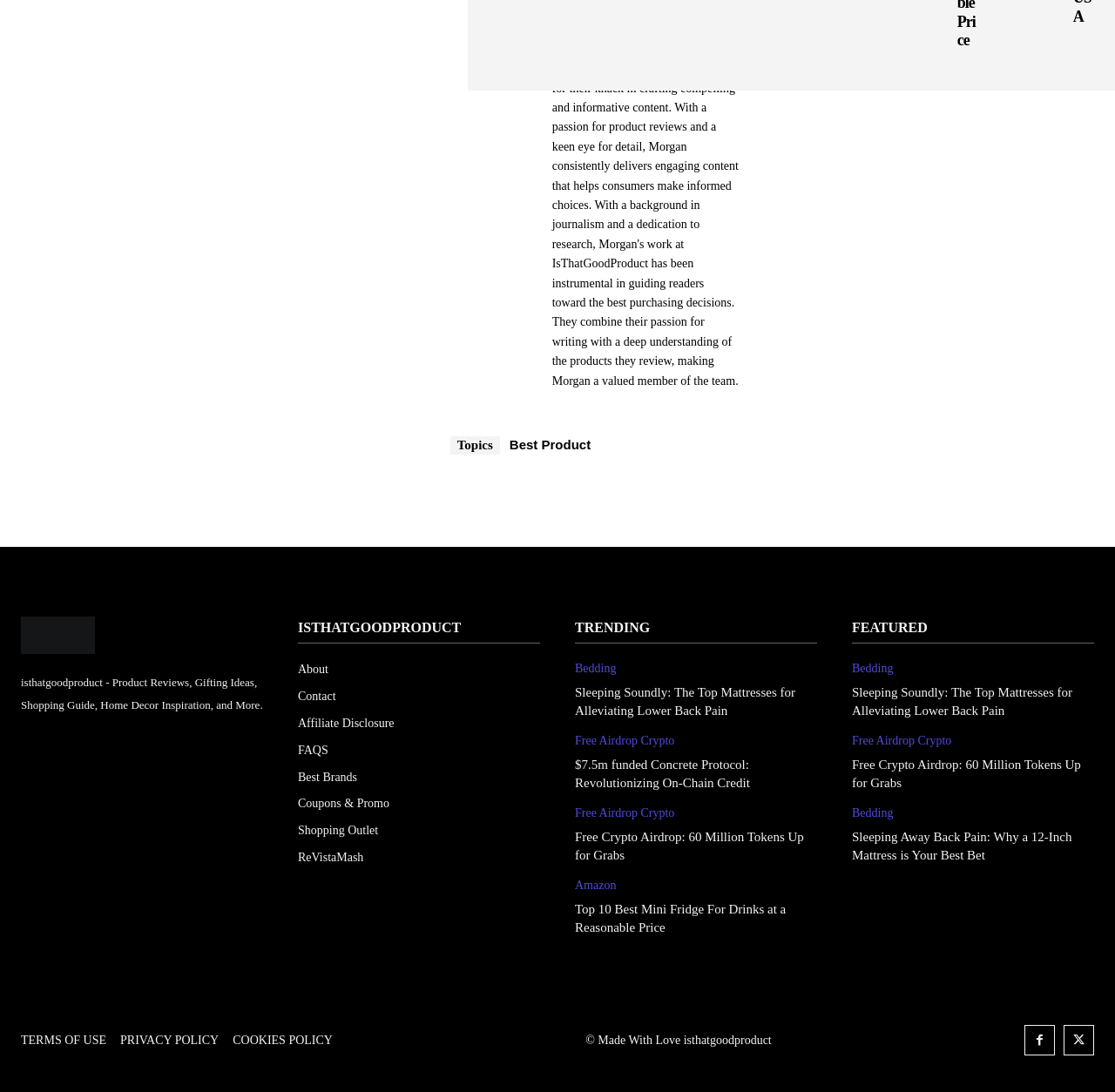Extract the bounding box coordinates for the HTML element that matches this description: "Sign in / Register". The coordinates should be four float numbers between 0 and 1, i.e., [left, top, right, bottom].

None